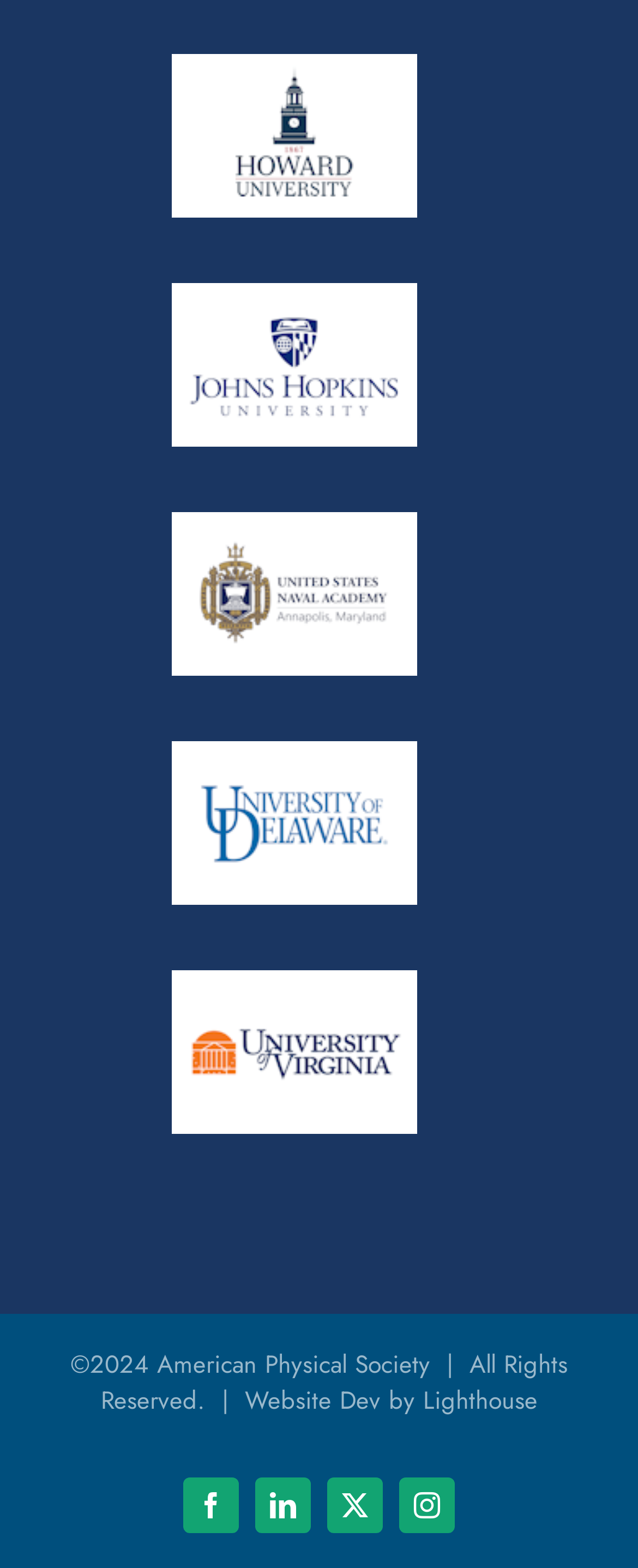Can you give a detailed response to the following question using the information from the image? What is the developer of the website?

I found the link element with the text 'Website Dev by Lighthouse' which suggests that Lighthouse is the developer of the website.